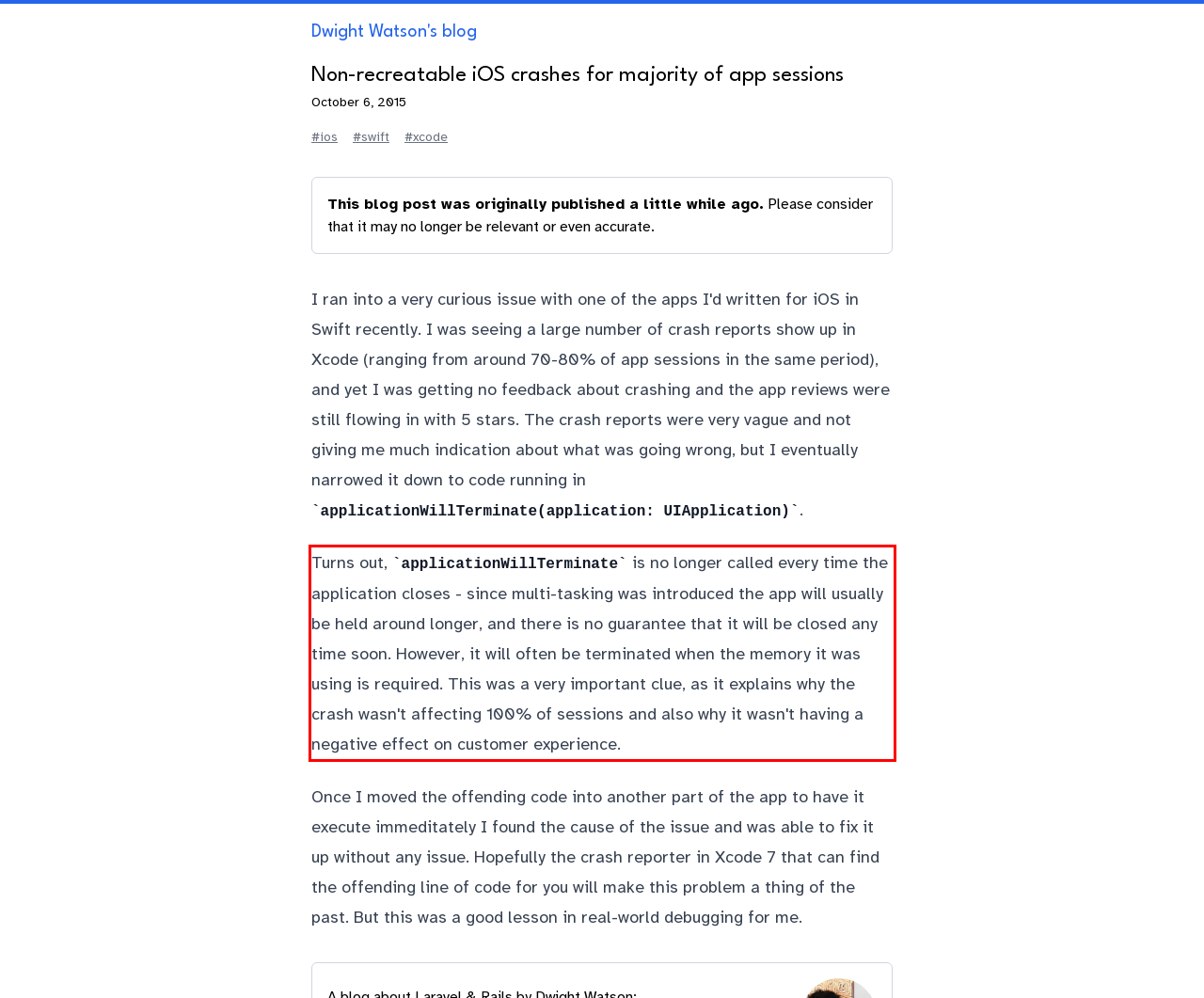You are given a screenshot showing a webpage with a red bounding box. Perform OCR to capture the text within the red bounding box.

Turns out, applicationWillTerminate is no longer called every time the application closes - since multi-tasking was introduced the app will usually be held around longer, and there is no guarantee that it will be closed any time soon. However, it will often be terminated when the memory it was using is required. This was a very important clue, as it explains why the crash wasn't affecting 100% of sessions and also why it wasn't having a negative effect on customer experience.